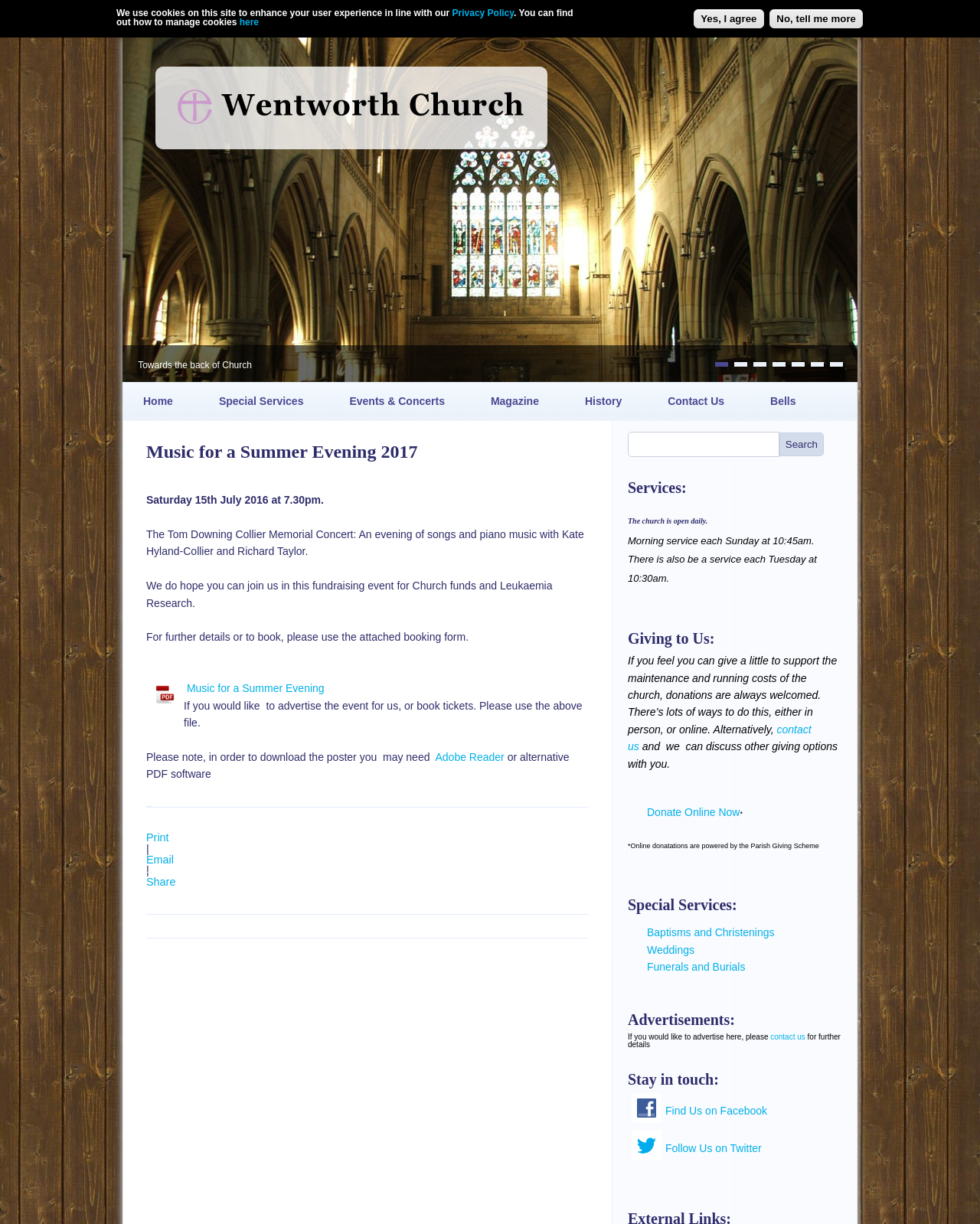What social media platforms can one follow the church on?
Provide a concise answer using a single word or phrase based on the image.

Facebook and Twitter